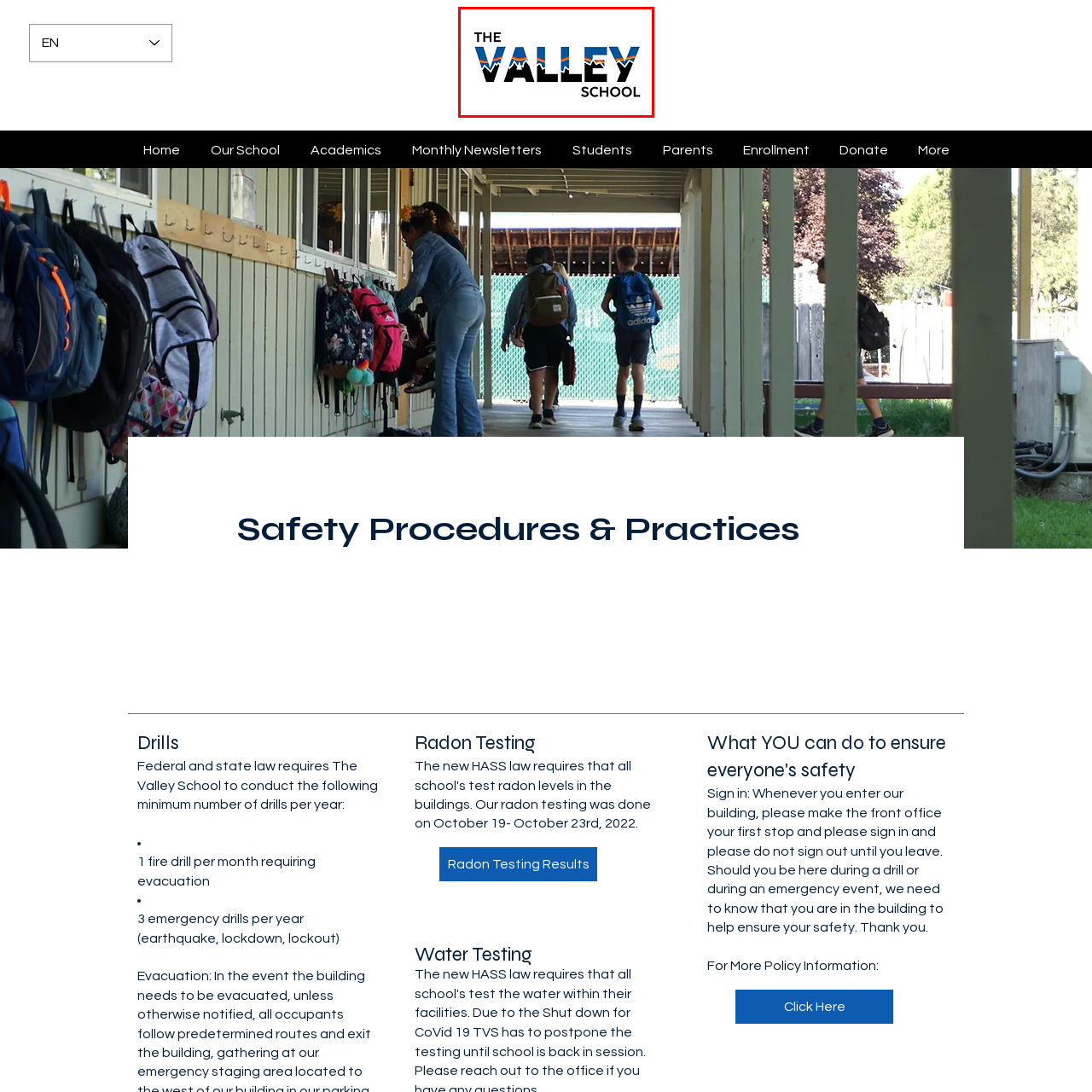What colors are used in the logo?
Inspect the part of the image highlighted by the red bounding box and give a detailed answer to the question.

The logo incorporates vibrant colors representing a mountainous landscape above the word 'VALLEY', which includes blues, oranges, and earthy tones that convey a sense of nature and adventure.